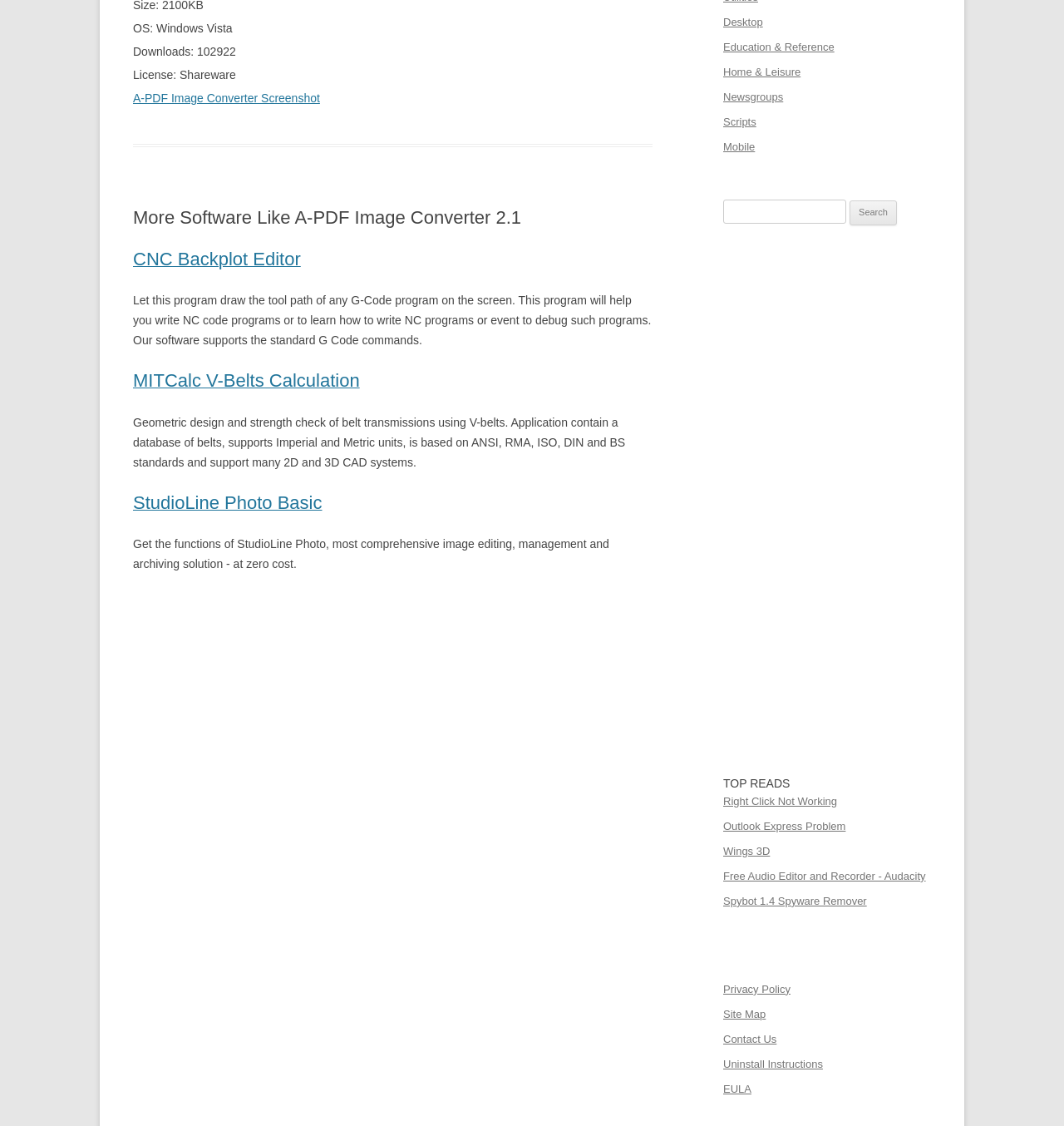From the element description Uninstall Instructions, predict the bounding box coordinates of the UI element. The coordinates must be specified in the format (top-left x, top-left y, bottom-right x, bottom-right y) and should be within the 0 to 1 range.

[0.68, 0.939, 0.773, 0.95]